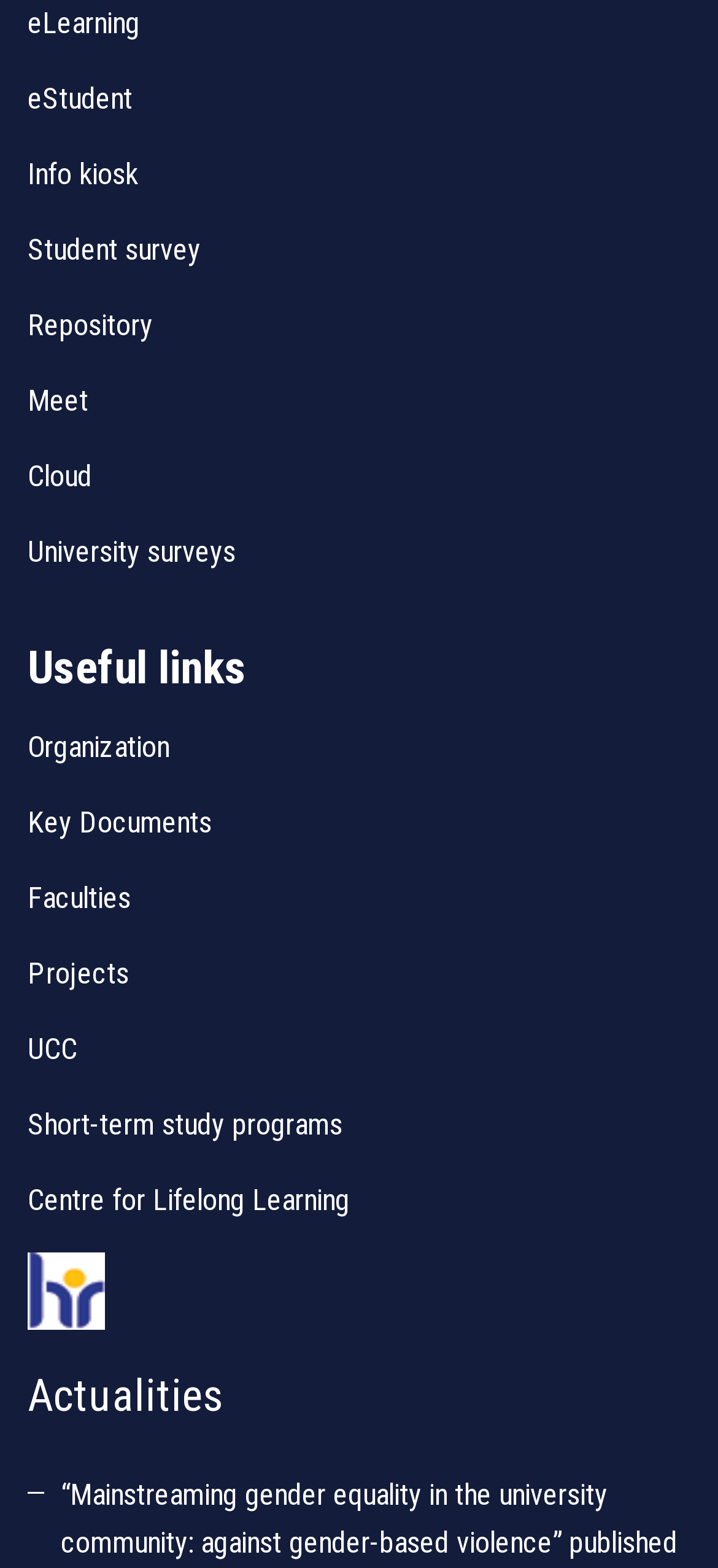Find the bounding box coordinates of the clickable area that will achieve the following instruction: "access Student survey".

[0.038, 0.148, 0.279, 0.171]